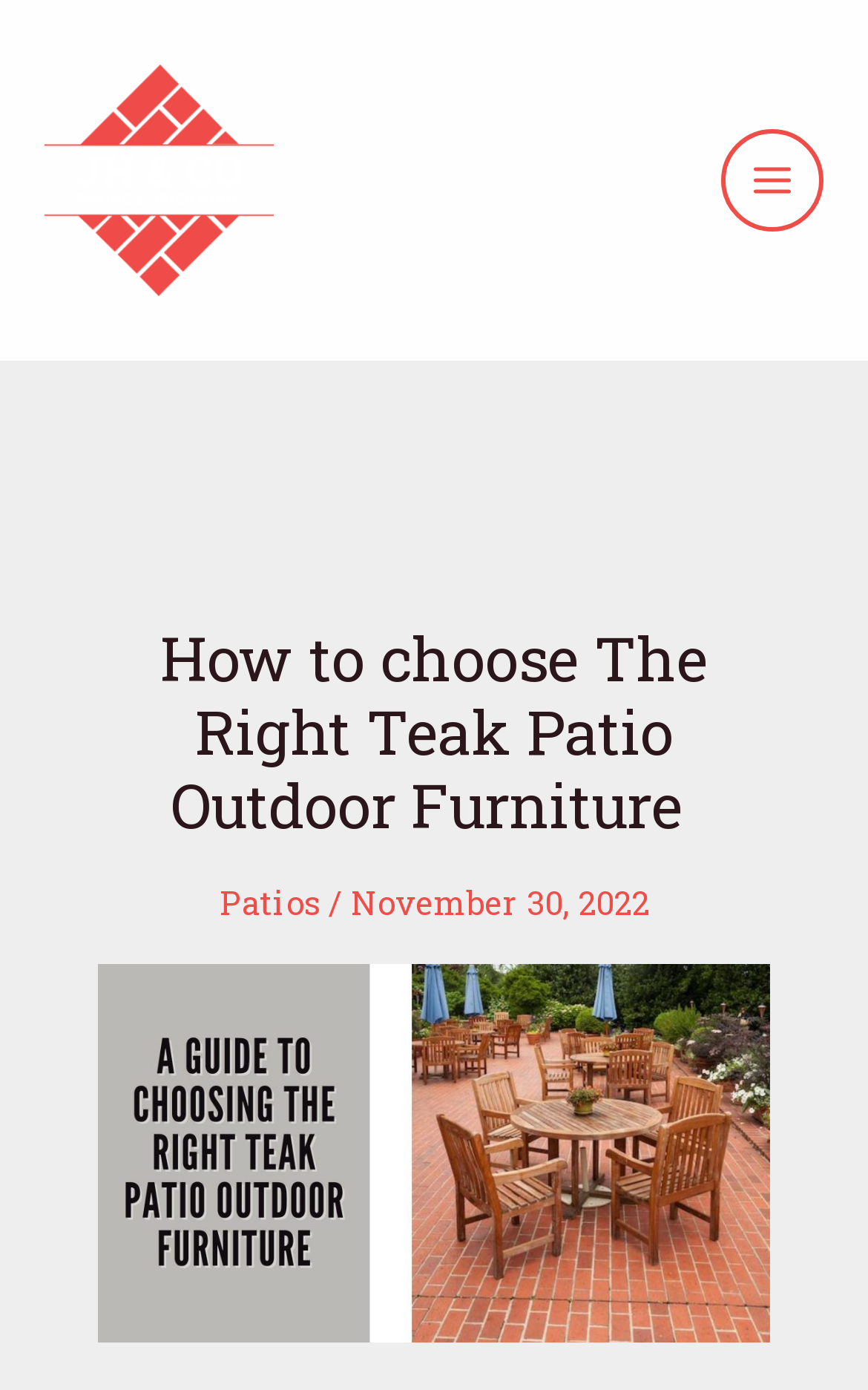What is the format of the content on the webpage?
We need a detailed and exhaustive answer to the question. Please elaborate.

The webpage has a heading, followed by a date, and then an image, which suggests that the content is in the format of a blog post.